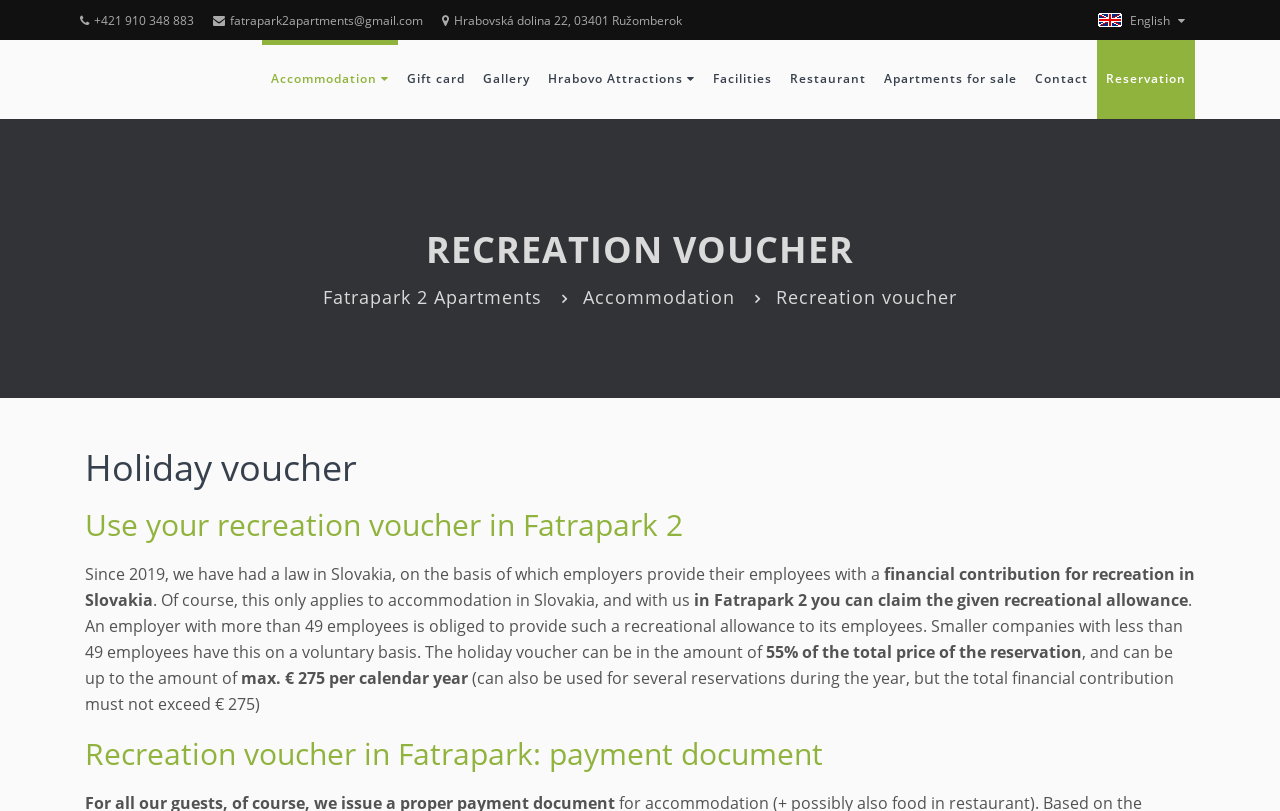Extract the bounding box coordinates for the UI element described as: "+421 910 348 883".

[0.062, 0.015, 0.152, 0.036]